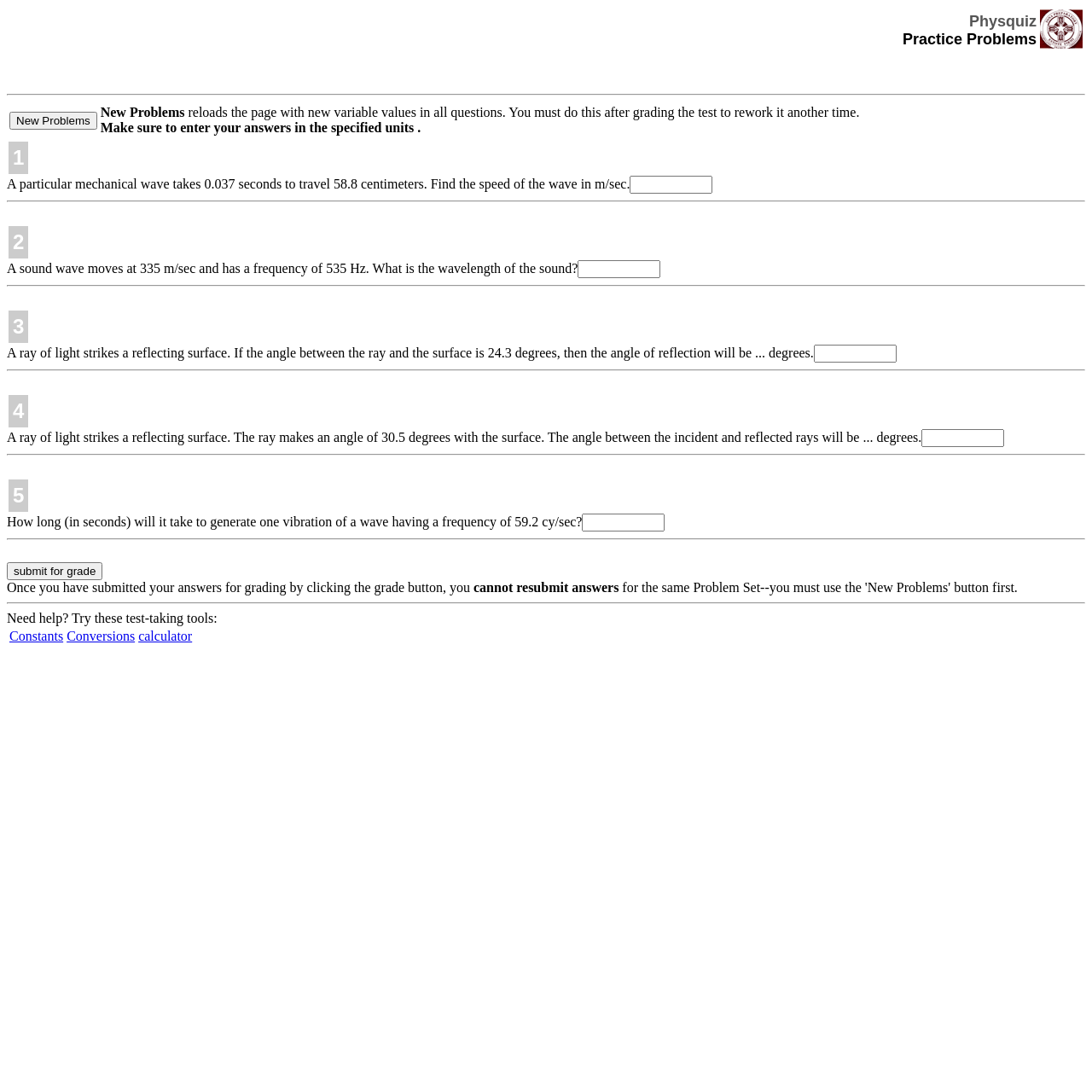Identify the bounding box coordinates of the clickable section necessary to follow the following instruction: "Click the submit for grade button". The coordinates should be presented as four float numbers from 0 to 1, i.e., [left, top, right, bottom].

[0.006, 0.515, 0.094, 0.531]